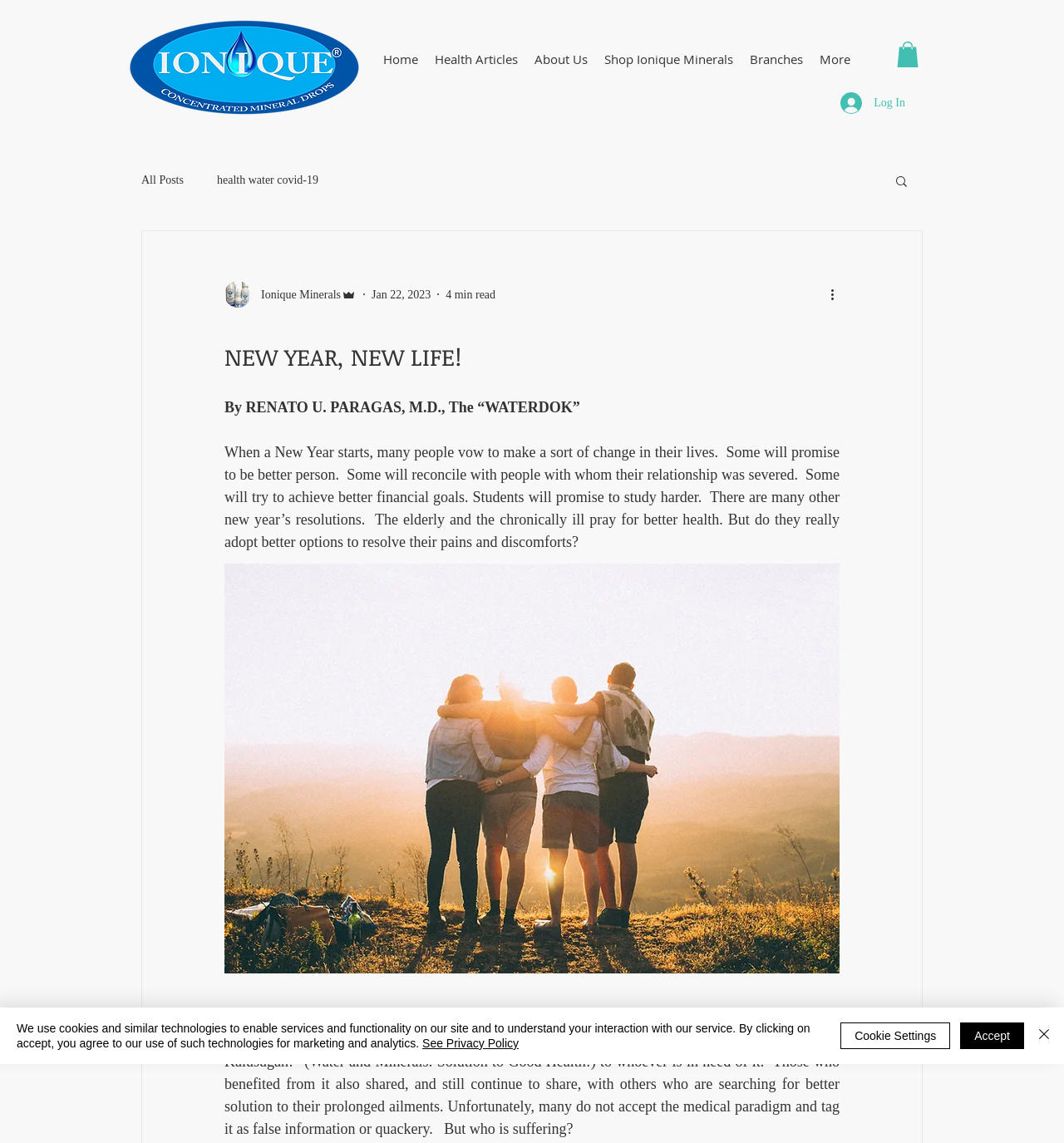Determine the bounding box coordinates for the element that should be clicked to follow this instruction: "Log in to the website". The coordinates should be given as four float numbers between 0 and 1, in the format [left, top, right, bottom].

[0.779, 0.076, 0.862, 0.104]